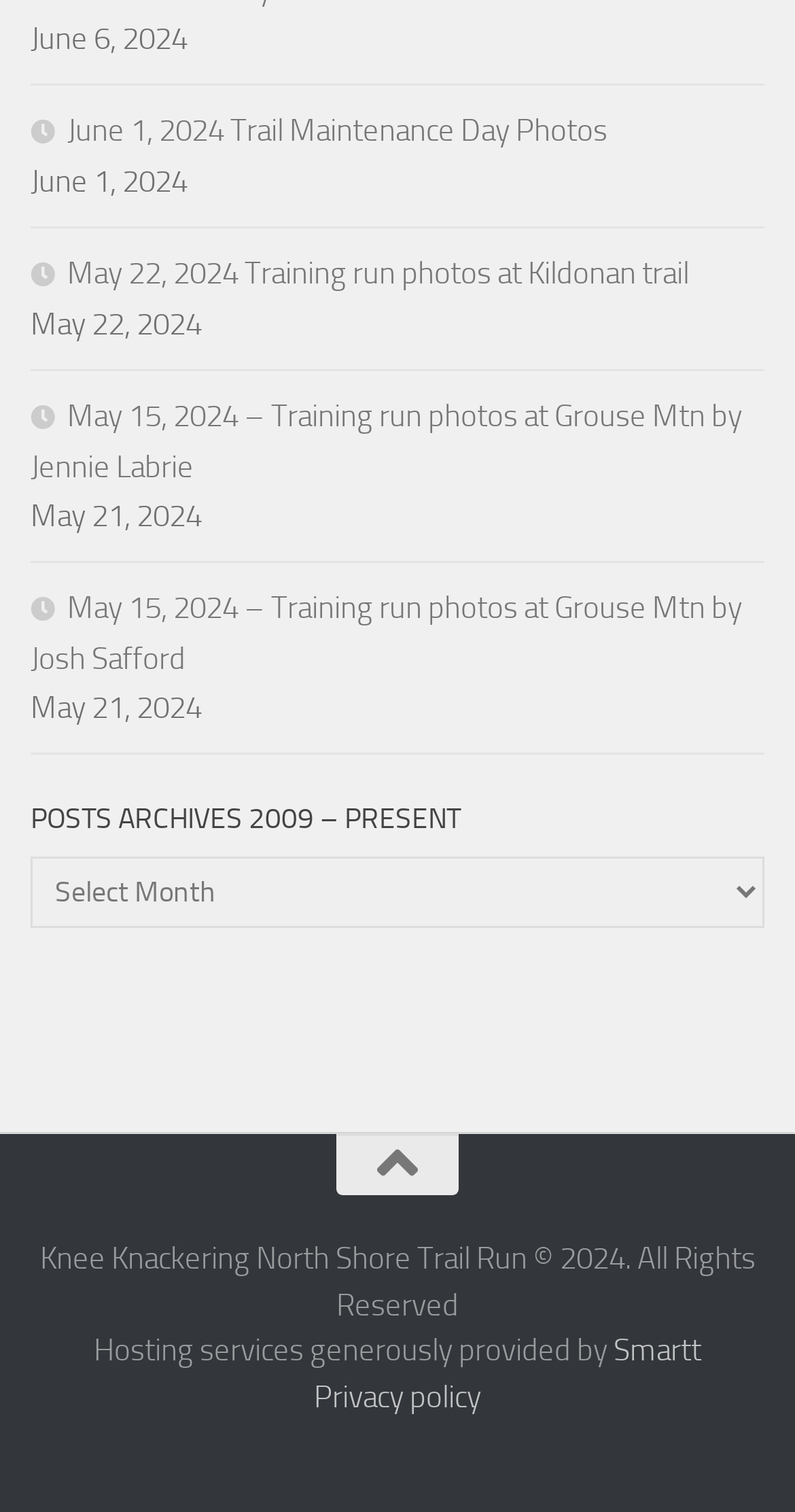What is the purpose of the combobox?
Please provide a detailed answer to the question.

The answer can be found by looking at the combobox with the text 'POSTS ARCHIVES 2009 – PRESENT' above it, which suggests that the combobox is used to select archives.